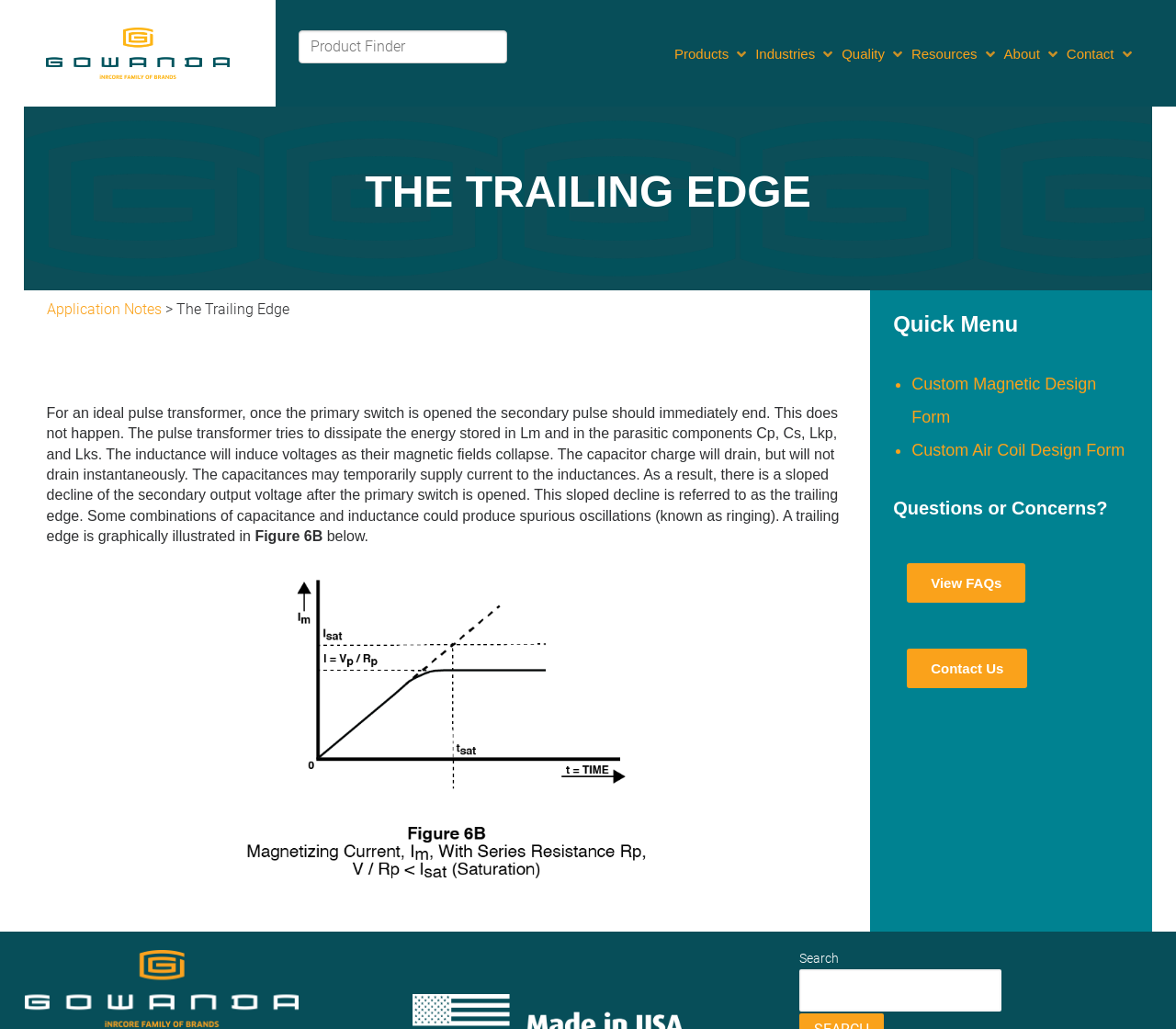Present a detailed account of what is displayed on the webpage.

The webpage is titled "The Trailing Edge" and appears to be a technical article or educational resource. At the top left, there is a logo image and a link to "Gowanda". Below this, there is a product finder textbox. 

To the right of the product finder, there are six links: "Products", "Industries", "Quality", "Resources", "About", and "Contact". These links are aligned horizontally and are positioned near the top of the page.

The main content of the page is divided into two sections. The first section has a heading "THE TRAILING EDGE" and a paragraph of text that explains the concept of the trailing edge in pulse transformers. This text is positioned in the middle of the page.

Below the paragraph, there is a link to "Application Notes" followed by a greater-than symbol and another link to the article title "The Trailing Edge". 

The second section of the main content appears to be a continuation of the article, with a longer paragraph of text that explains the trailing edge in more detail. This text is positioned below the first section and spans most of the width of the page.

To the right of the second section, there is a "Quick Menu" with two links: "Custom Magnetic Design Form" and "Custom Air Coil Design Form". These links are preceded by bullet points.

Below the "Quick Menu", there is a section with the heading "Questions or Concerns?" and two links: "View FAQs" and "Contact Us".

At the bottom of the page, there are two complementary sections. The first section contains a figure, and the second section contains a search box with a label "Search".